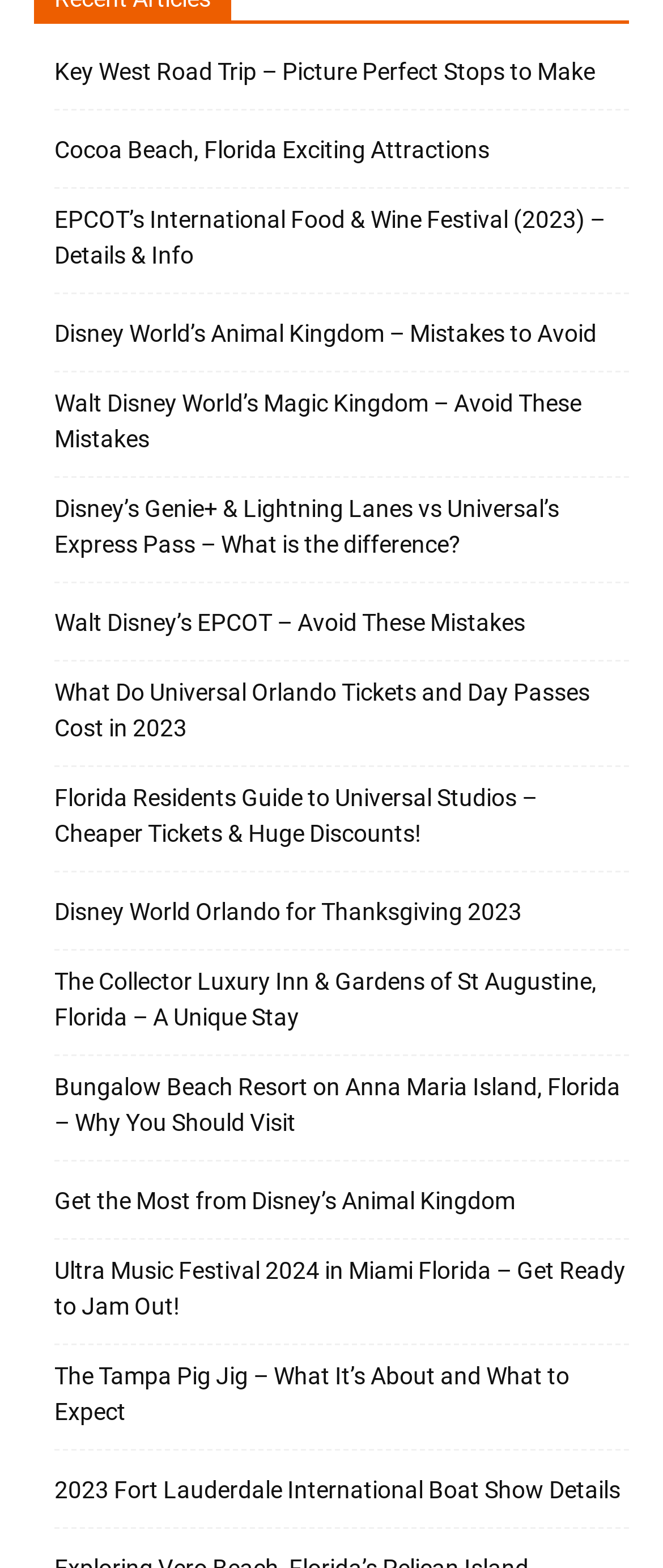Could you specify the bounding box coordinates for the clickable section to complete the following instruction: "Check out The Collector Luxury Inn & Gardens of St Augustine, Florida"?

[0.082, 0.615, 0.949, 0.661]